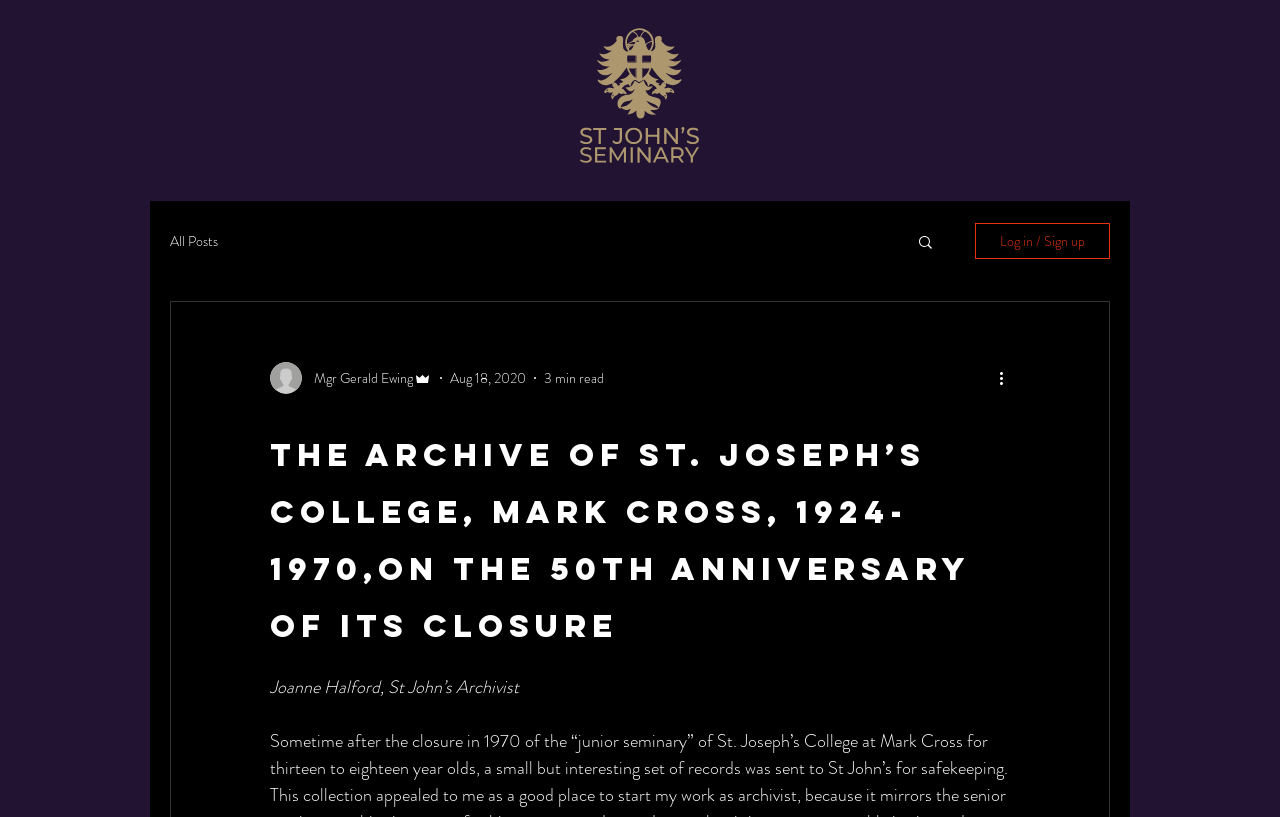What is the purpose of the button at the top right corner?
Answer the question with a single word or phrase derived from the image.

Search